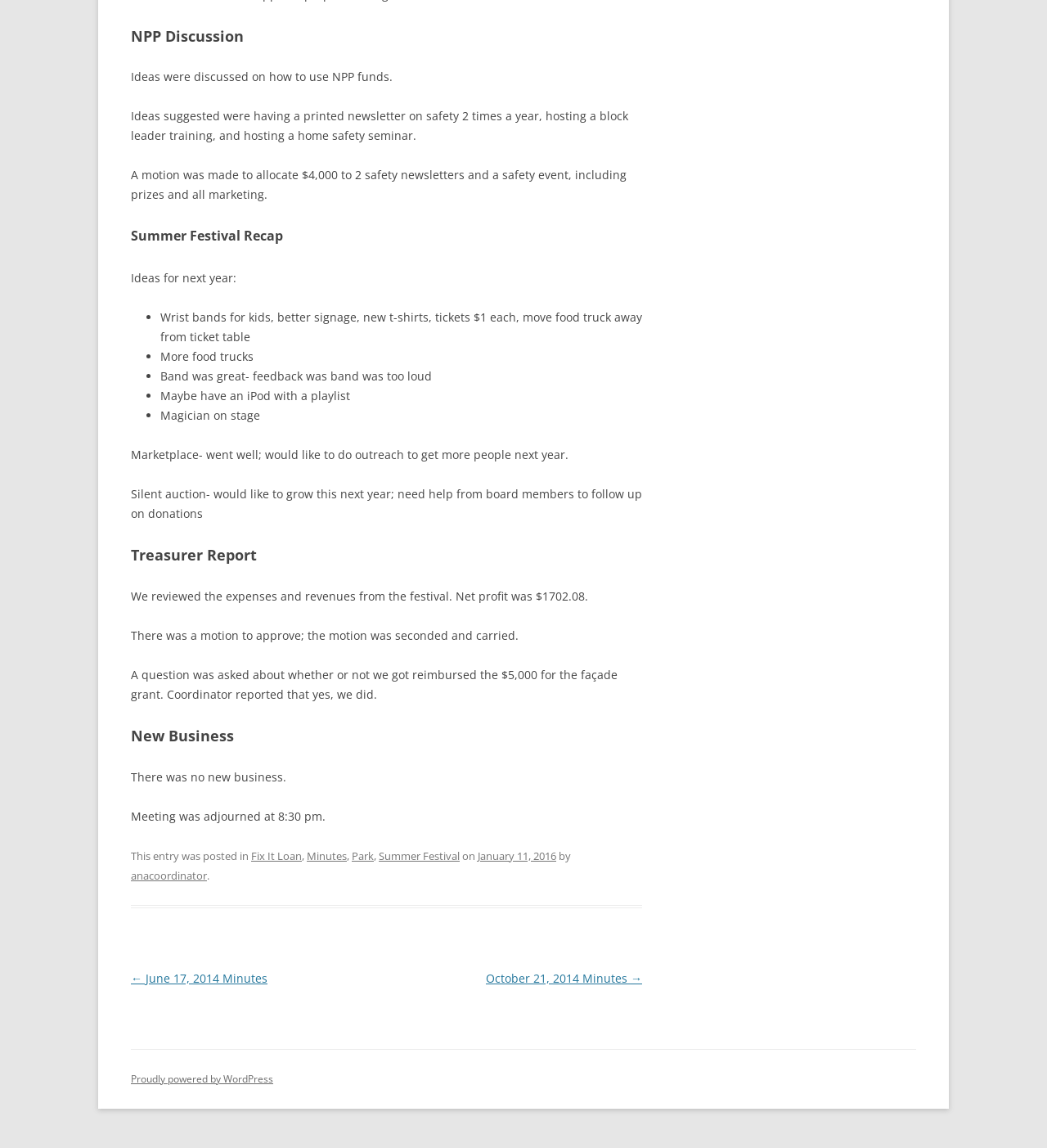Please find the bounding box coordinates of the element's region to be clicked to carry out this instruction: "Check 'Proudly powered by WordPress'".

[0.125, 0.933, 0.261, 0.946]